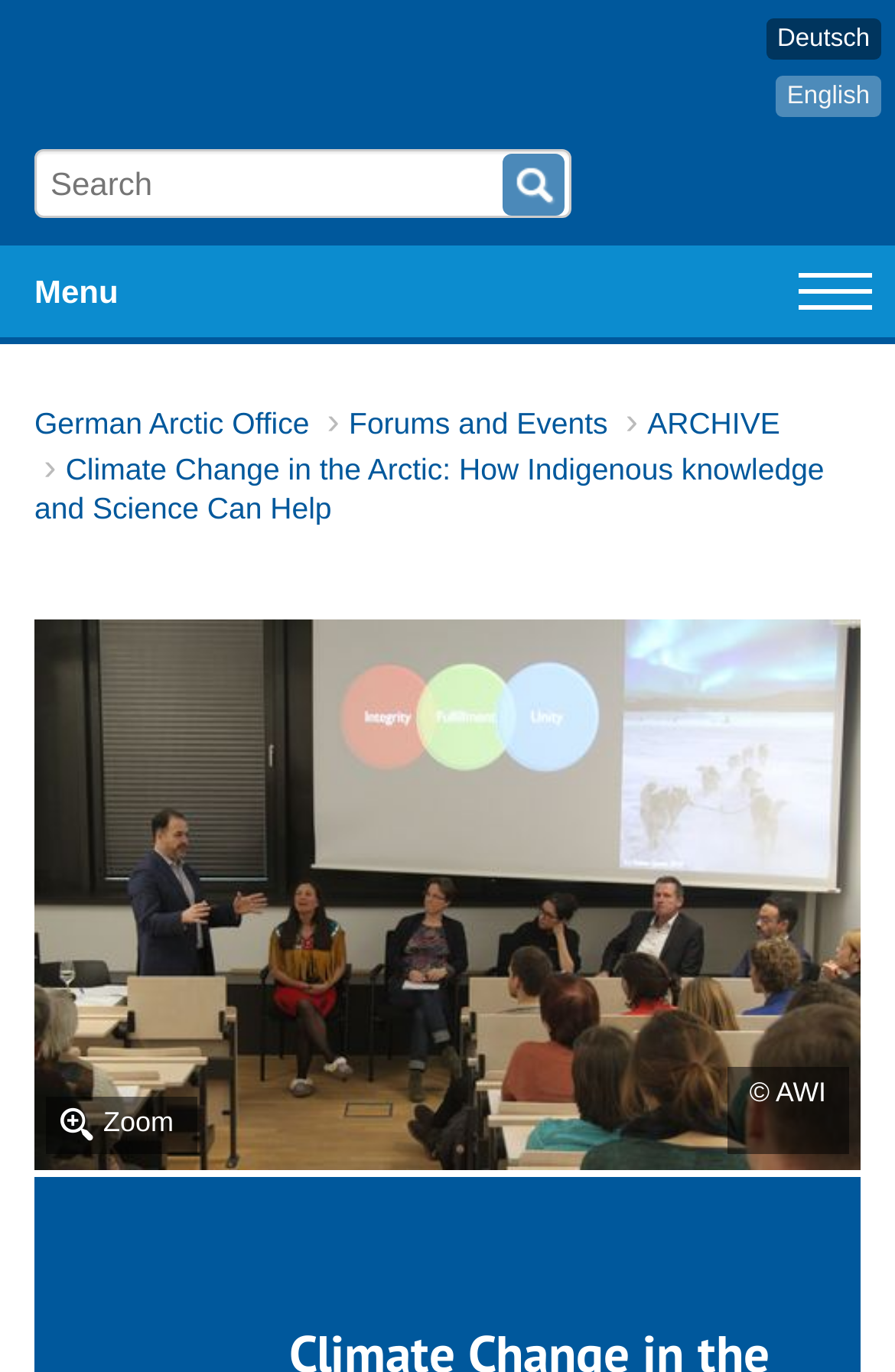Using the description: "ARCHIVE", determine the UI element's bounding box coordinates. Ensure the coordinates are in the format of four float numbers between 0 and 1, i.e., [left, top, right, bottom].

[0.723, 0.296, 0.872, 0.321]